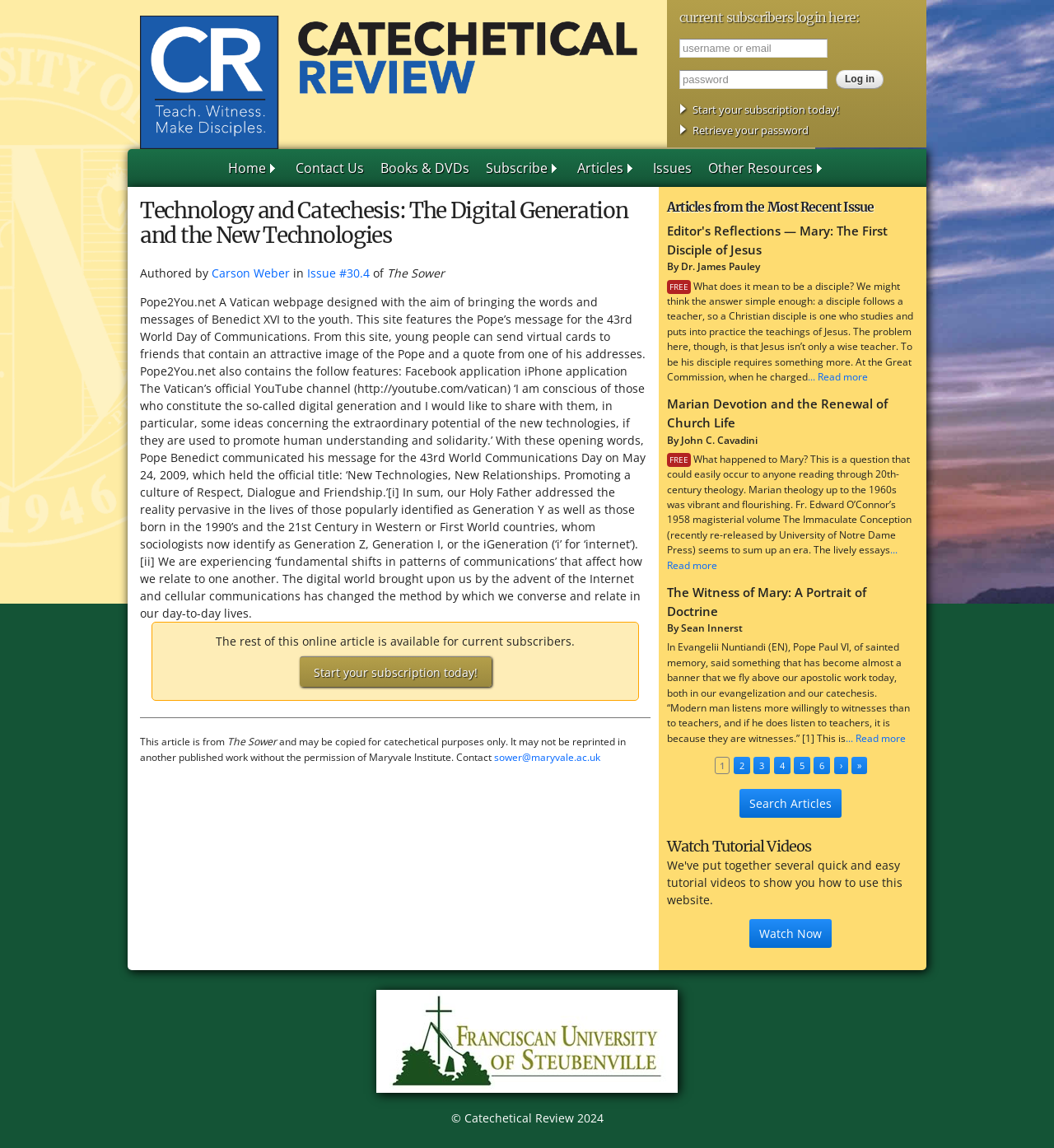Identify the bounding box coordinates for the region of the element that should be clicked to carry out the instruction: "Watch Now". The bounding box coordinates should be four float numbers between 0 and 1, i.e., [left, top, right, bottom].

[0.711, 0.8, 0.789, 0.826]